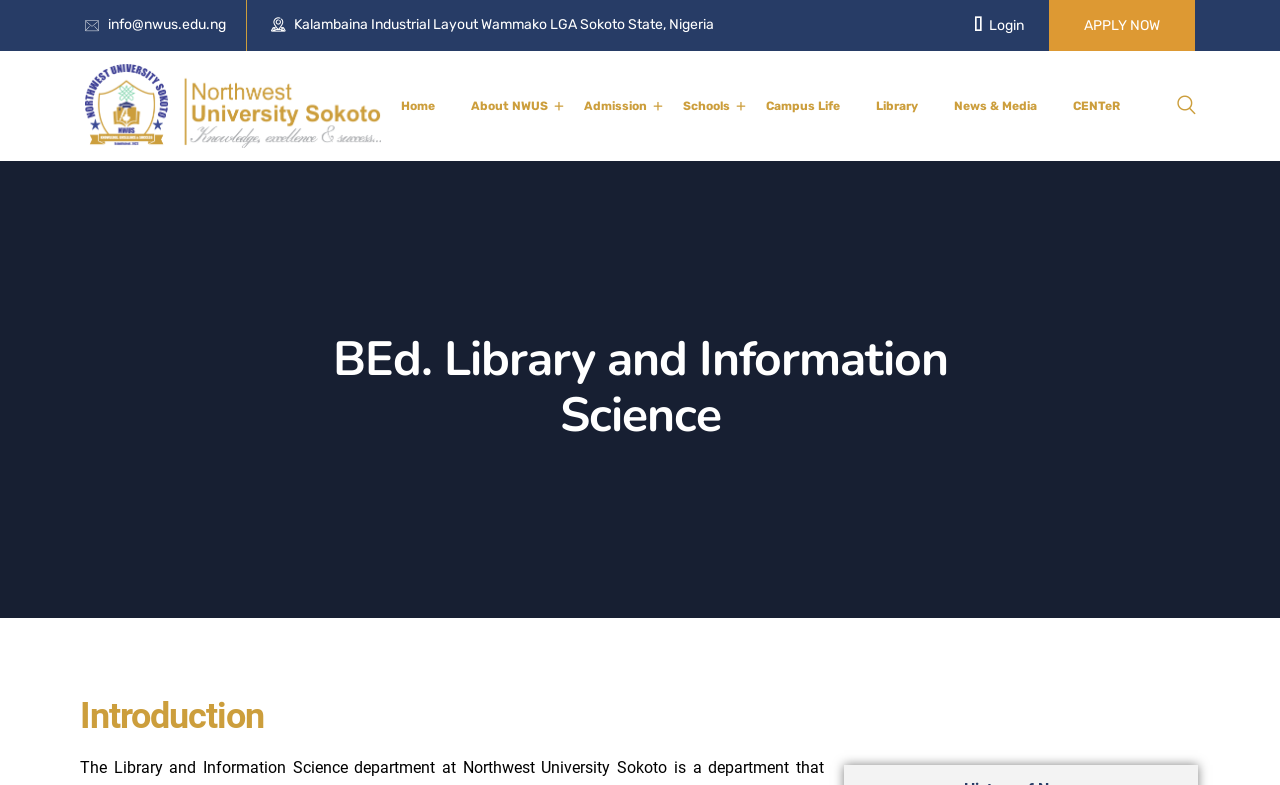Please answer the following question using a single word or phrase: How many main navigation links are there?

8